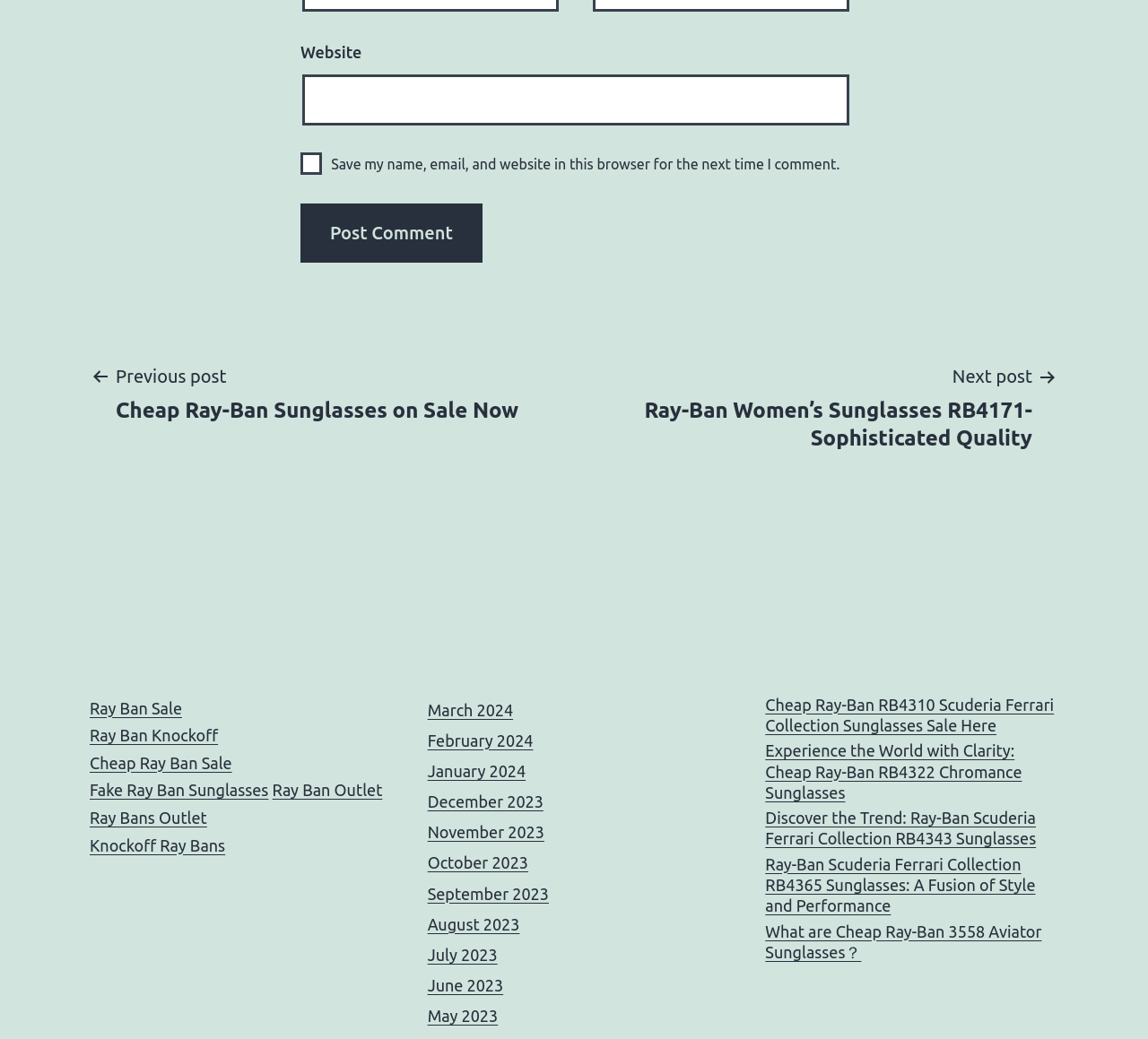Give a concise answer using only one word or phrase for this question:
How many links are there in the post navigation section?

2